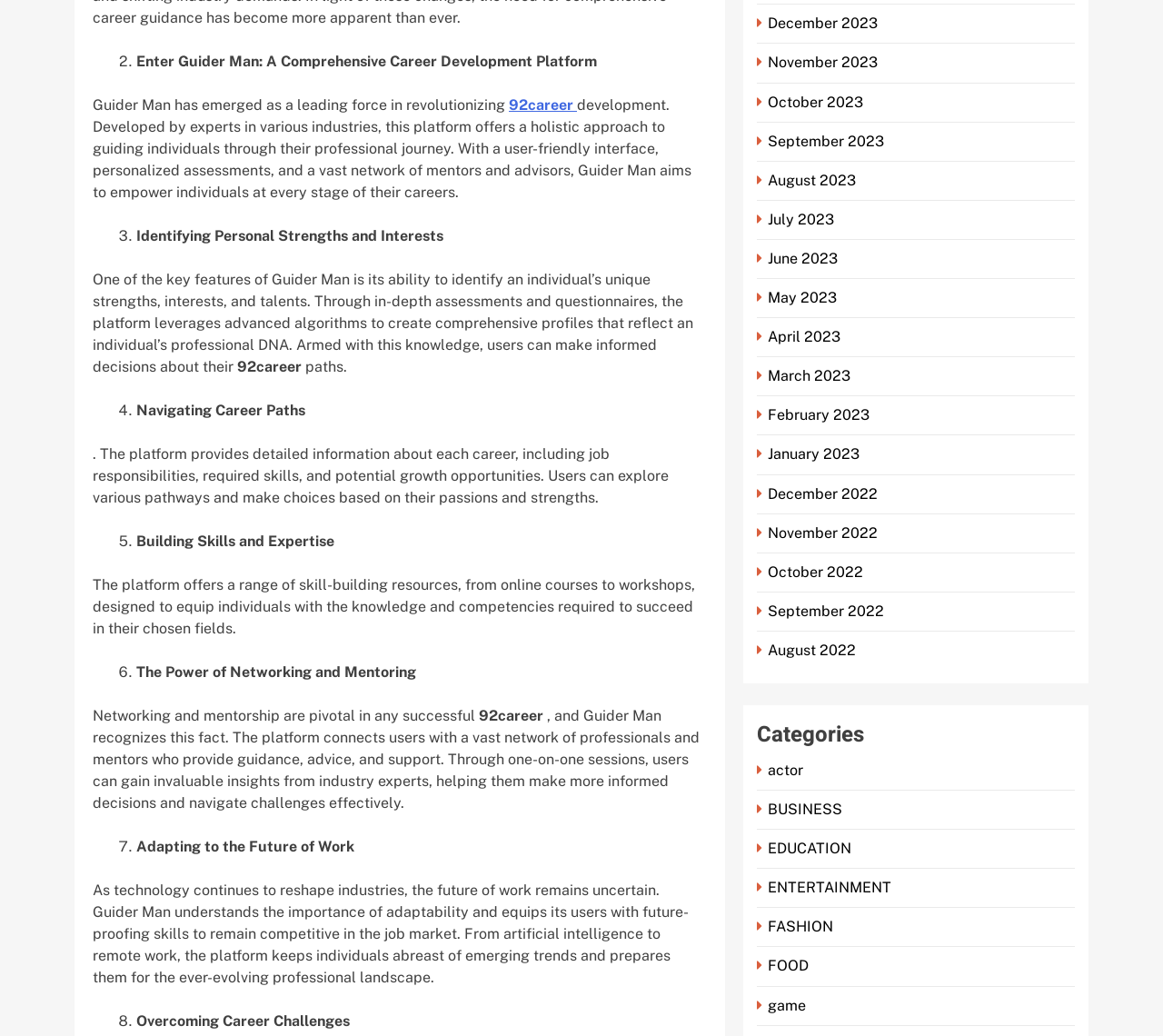Locate the bounding box coordinates of the element that should be clicked to execute the following instruction: "Click on '92career'".

[0.438, 0.093, 0.496, 0.11]